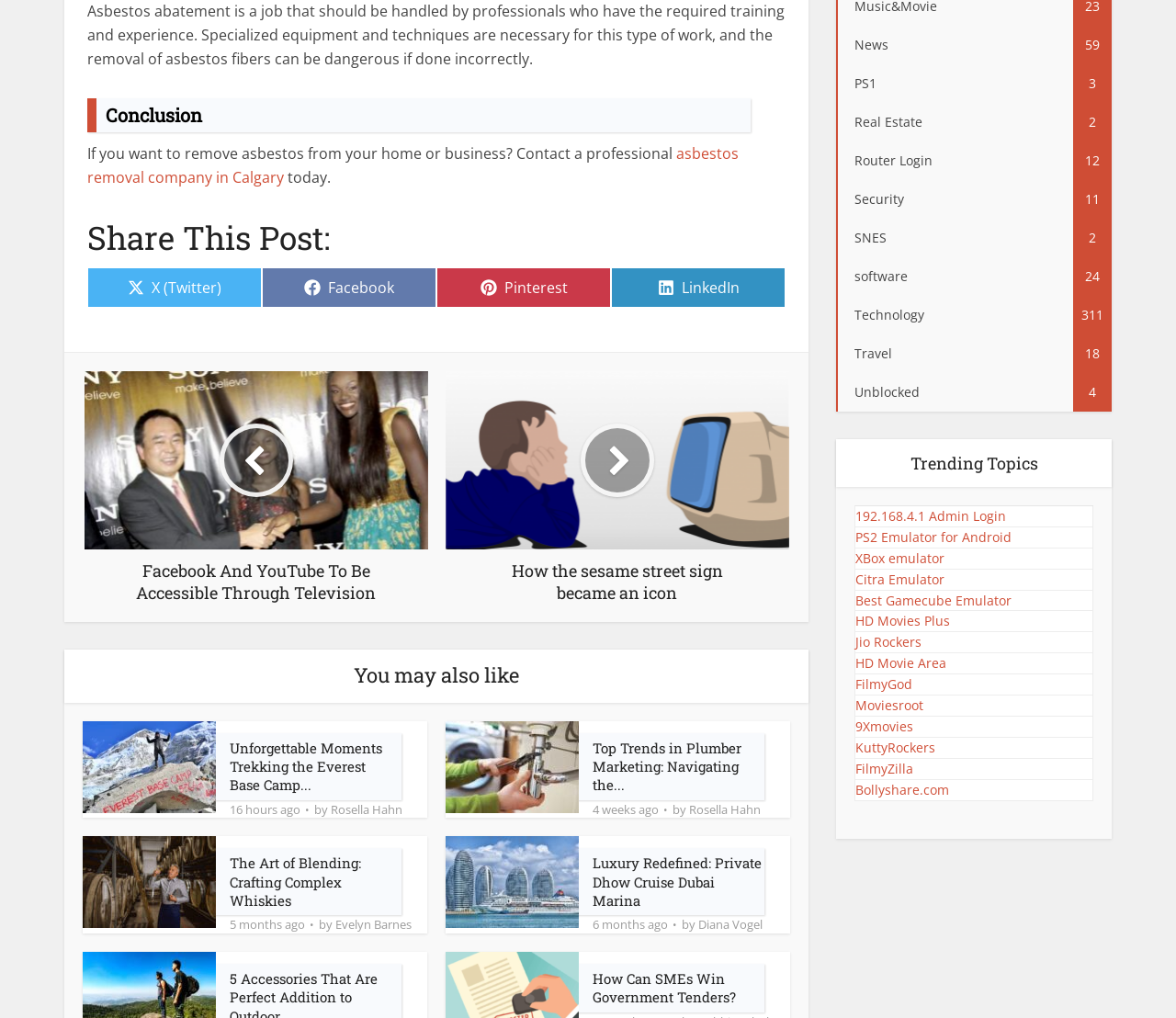Please specify the bounding box coordinates of the clickable region necessary for completing the following instruction: "Explore Face ID and Touch ID". The coordinates must consist of four float numbers between 0 and 1, i.e., [left, top, right, bottom].

None